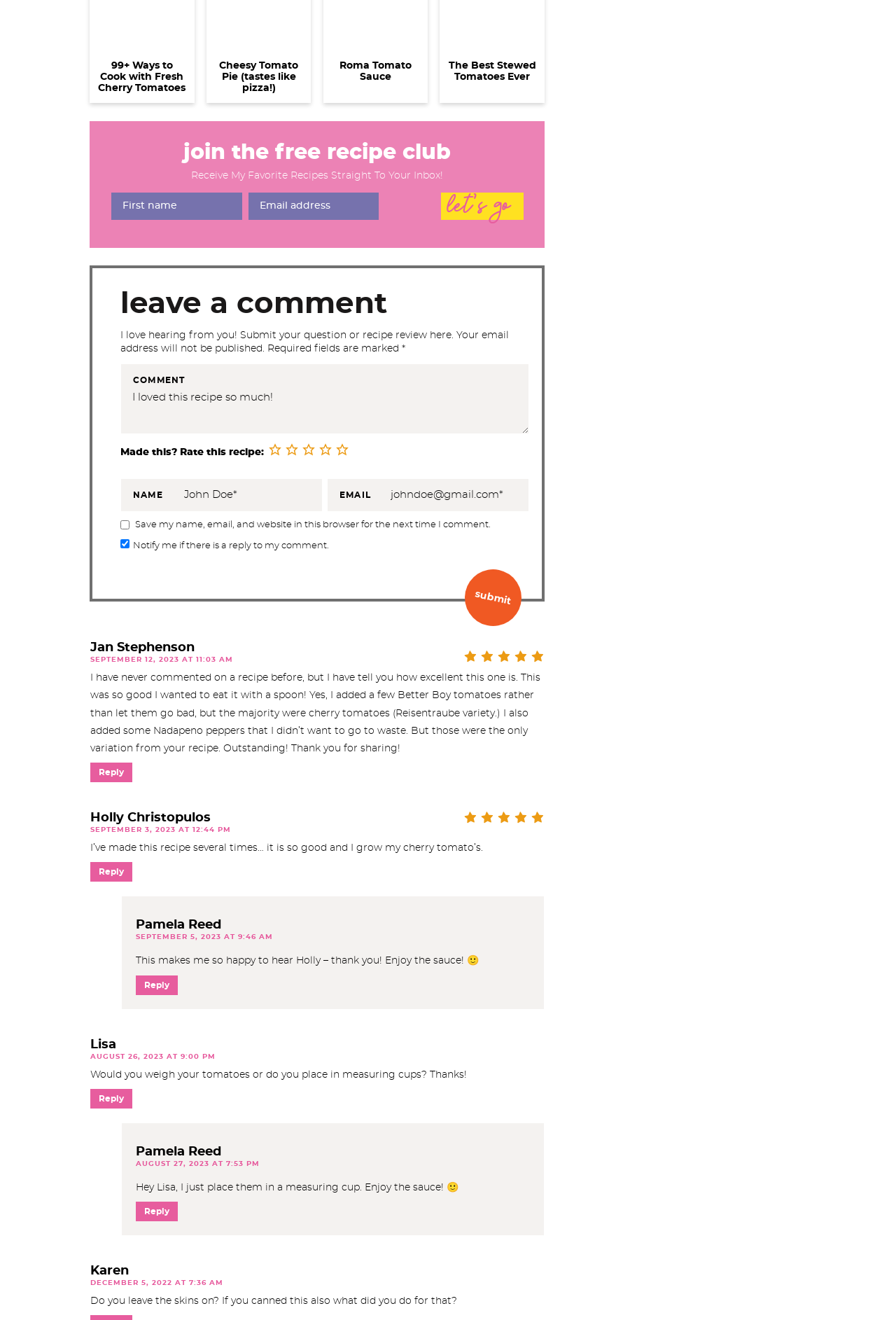Specify the bounding box coordinates of the element's region that should be clicked to achieve the following instruction: "get in touch with us". The bounding box coordinates consist of four float numbers between 0 and 1, in the format [left, top, right, bottom].

None